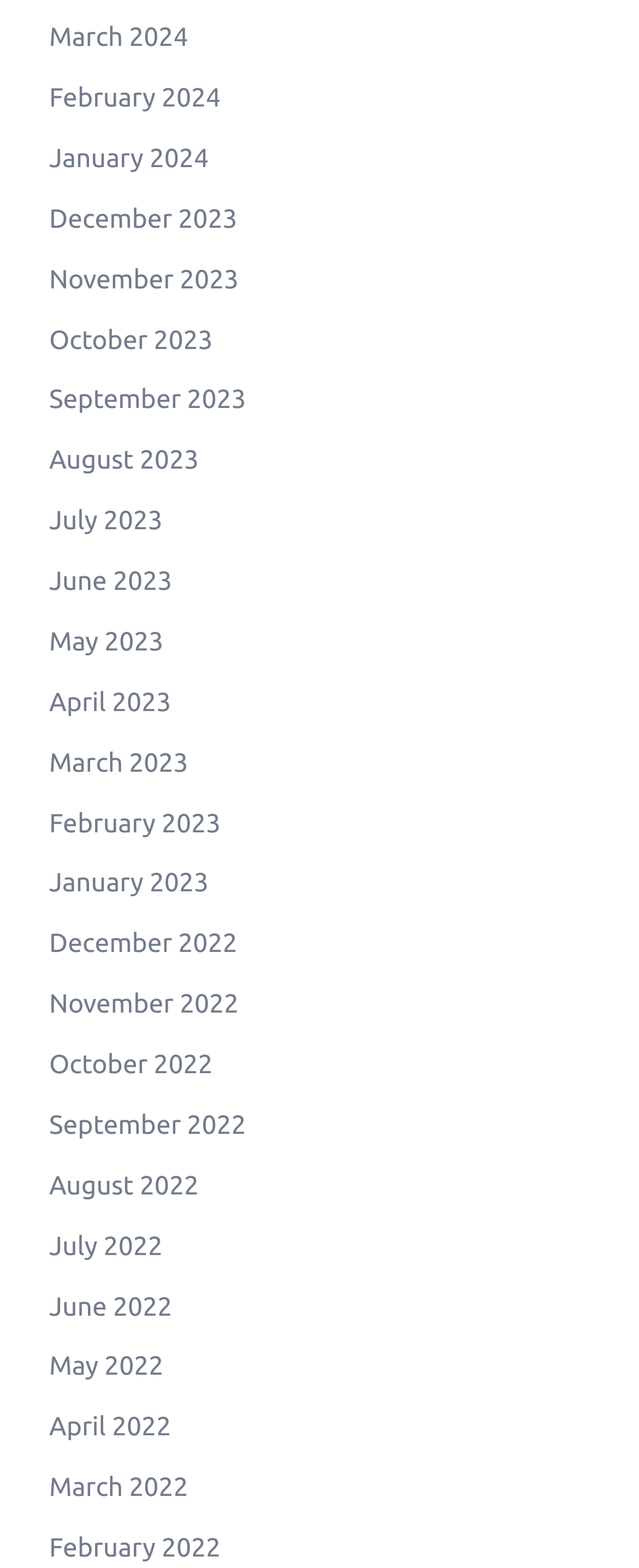Find and provide the bounding box coordinates for the UI element described with: "July 2022".

[0.077, 0.785, 0.255, 0.804]